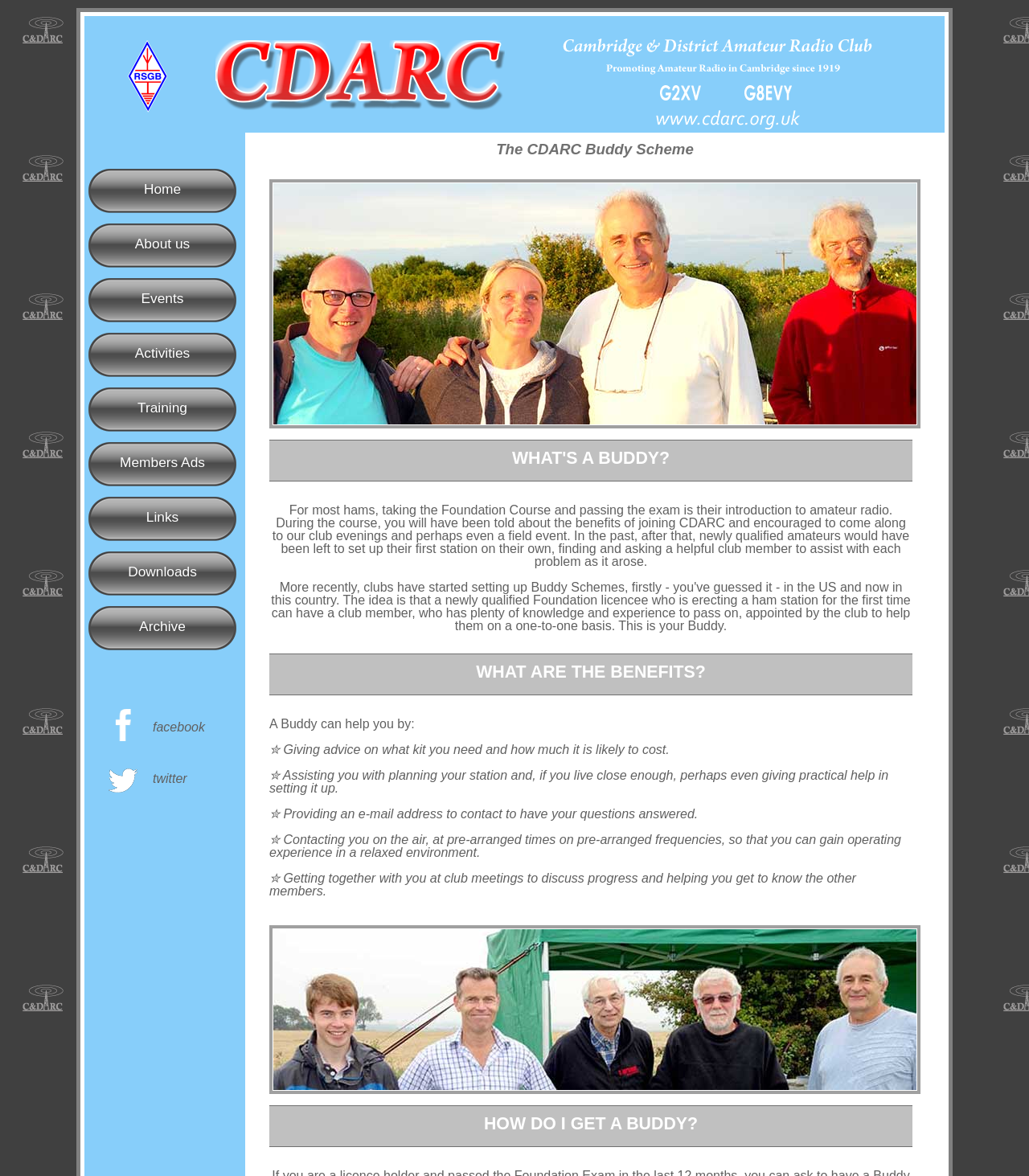What is the purpose of the Buddy Scheme?
Using the image, provide a detailed and thorough answer to the question.

The purpose of the Buddy Scheme can be inferred from the text 'For most hams, taking the Foundation Course and passing the exam is their introduction to amateur radio. ... In the past, after that, newly qualified amateurs would have been left to set up their first station on their own...' which suggests that the Buddy Scheme is designed to assist new amateurs in setting up their stations and getting started with amateur radio.